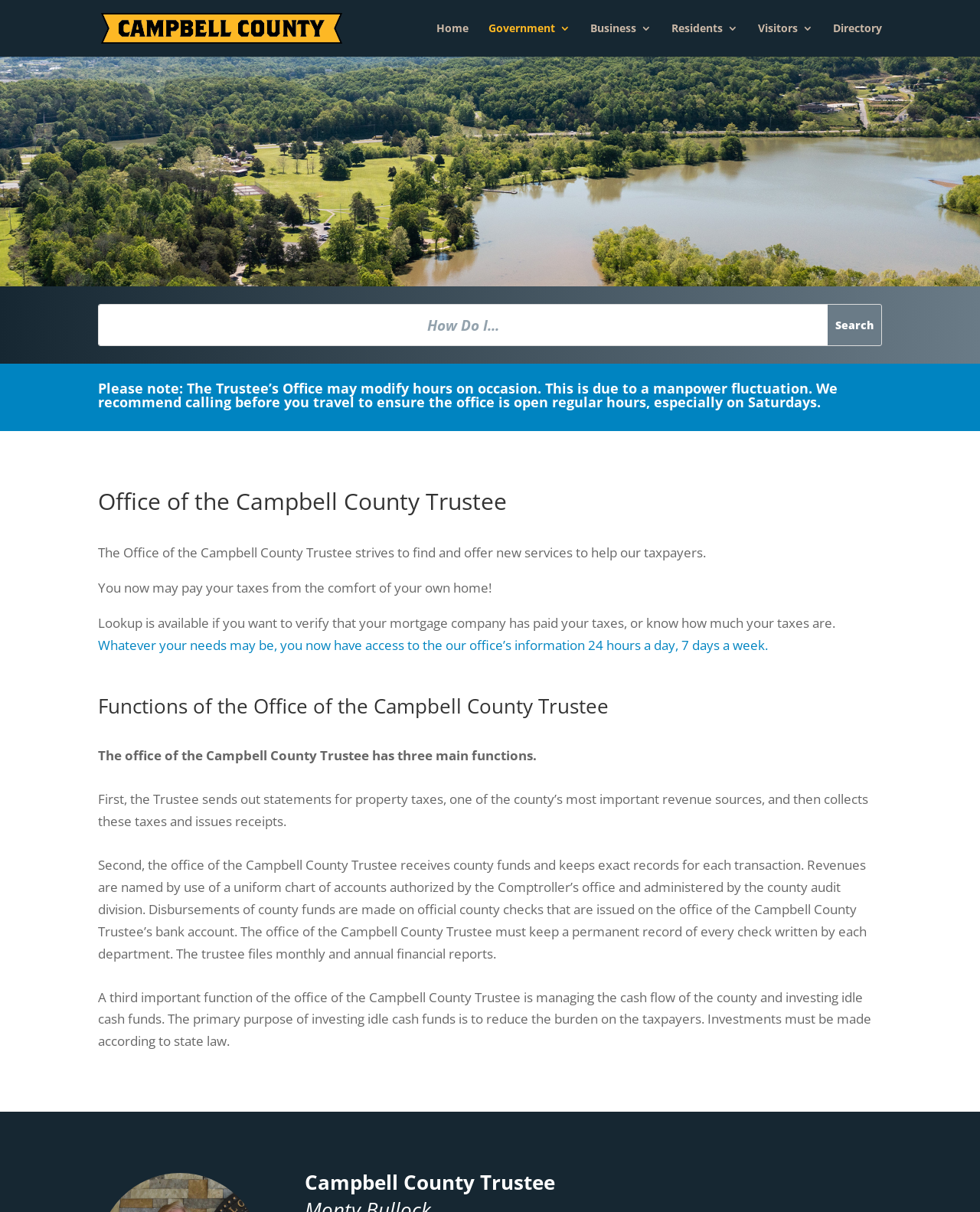Answer the question in a single word or phrase:
What is the purpose of the Trustee's Office?

To collect taxes and manage county funds